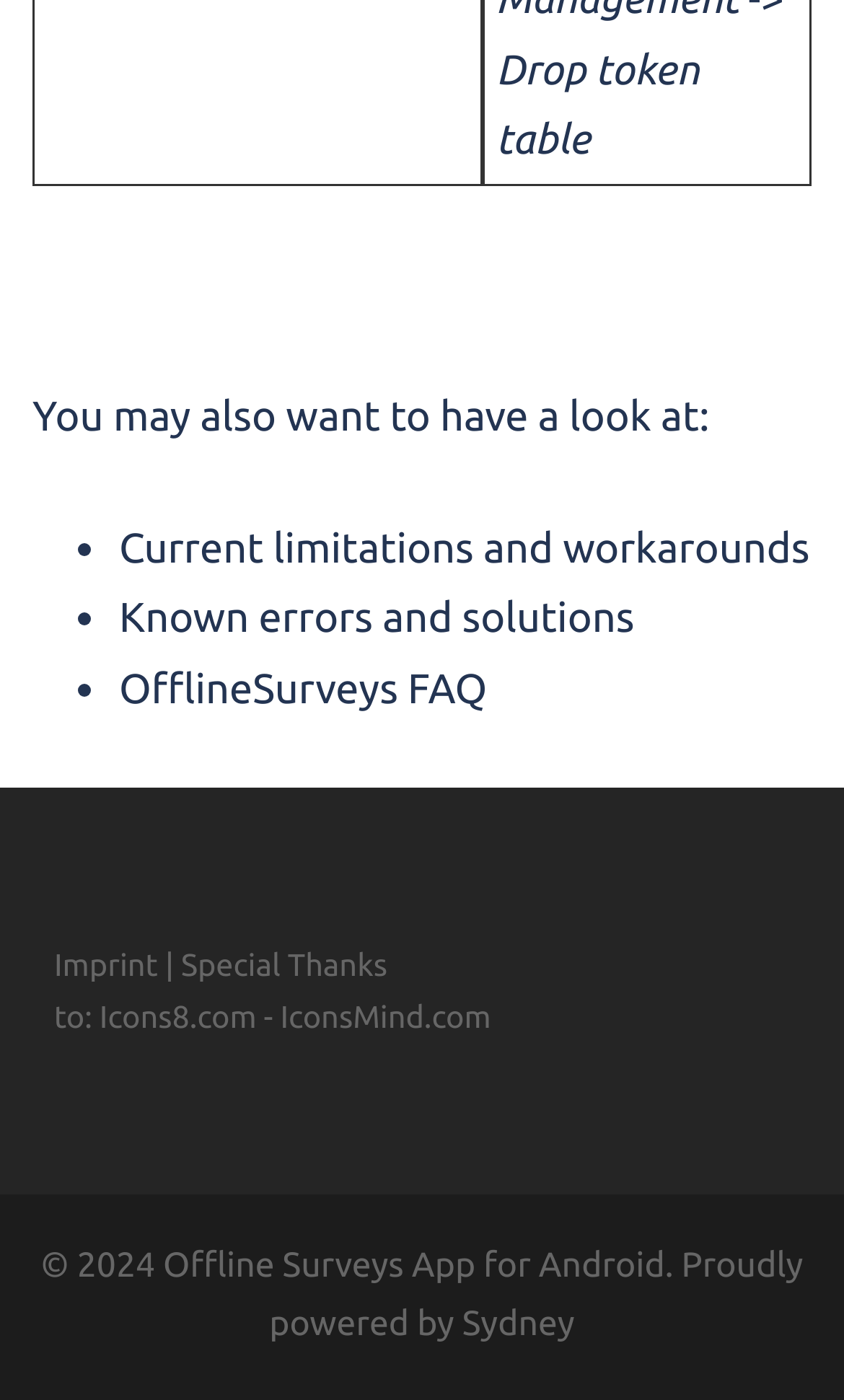What is the first suggested link?
Look at the image and provide a short answer using one word or a phrase.

Current limitations and workarounds